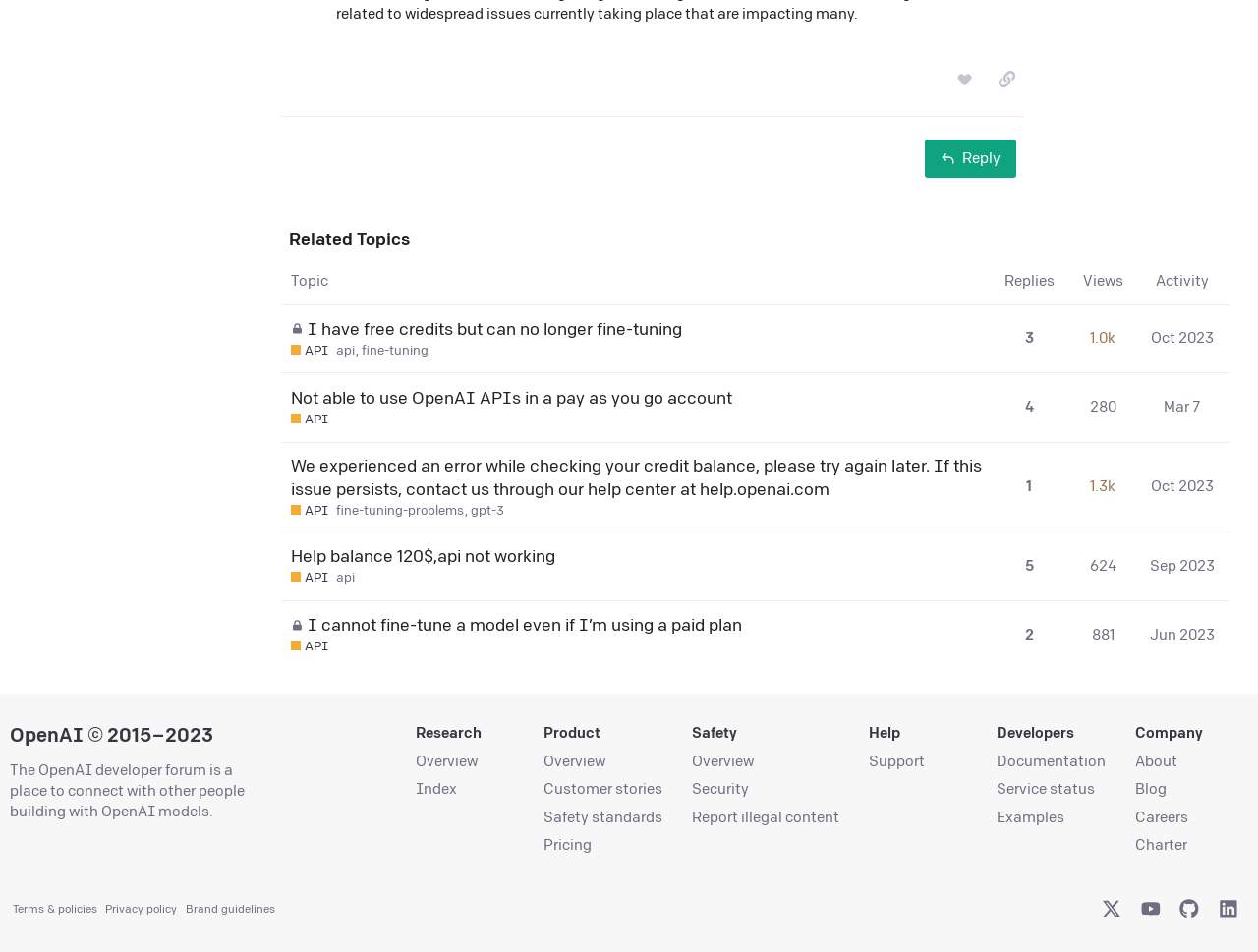Use a single word or phrase to answer the question: What is the most viewed topic?

1.0k